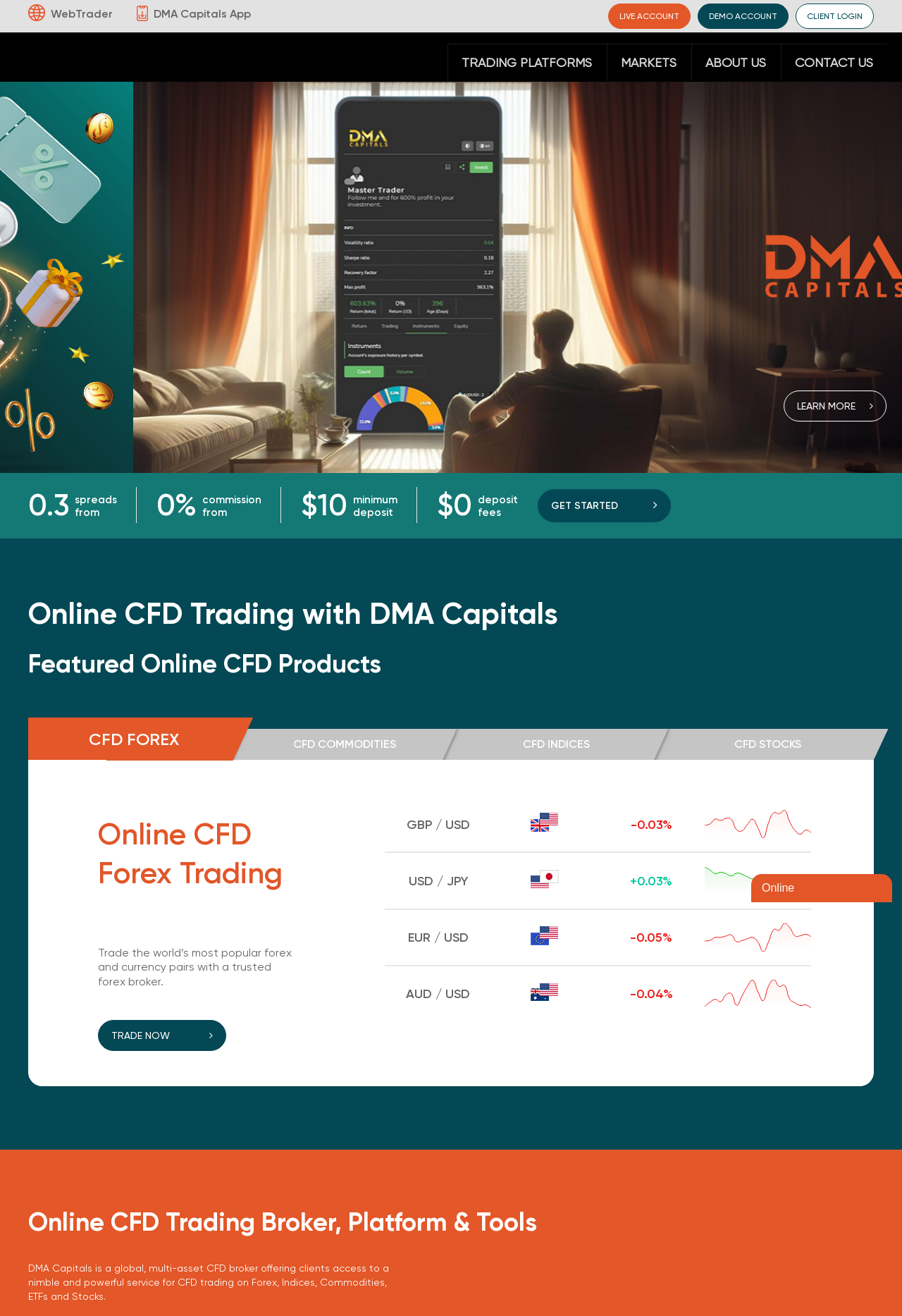Locate the bounding box coordinates of the clickable part needed for the task: "Trade now with CFD Forex".

[0.108, 0.775, 0.251, 0.799]